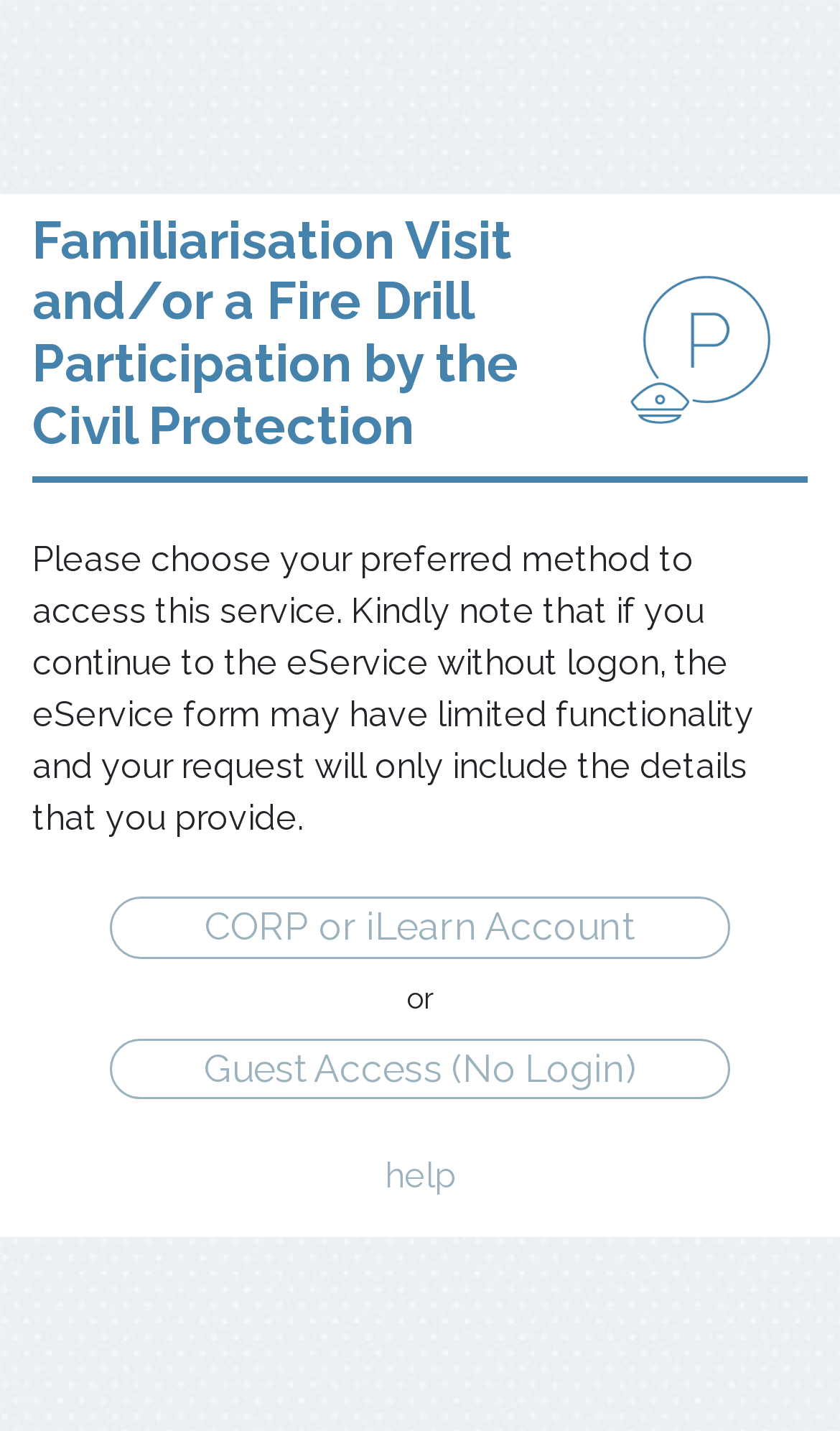Write a detailed summary of the webpage, including text, images, and layout.

The webpage is about a familiarisation visit and/or a fire drill participation by the civil protection. At the top-left corner, there is a heading with the same title as the webpage. Below the heading, there are two static text elements, "Uri bil-Malti" and "Change to English", which are likely language options. 

The main content of the webpage is divided into two sections. The first section contains a static text that instructs users to choose their preferred method to access the service. Below this text, there is a longer static text that provides a note about the limitations of the eService form if users continue without logging in.

The second section consists of two links, "CORP or iLearn Account" and "Guest Access (No Login)", which are positioned side by side and are likely options for users to access the service. At the bottom-right corner, there is a "help" link.